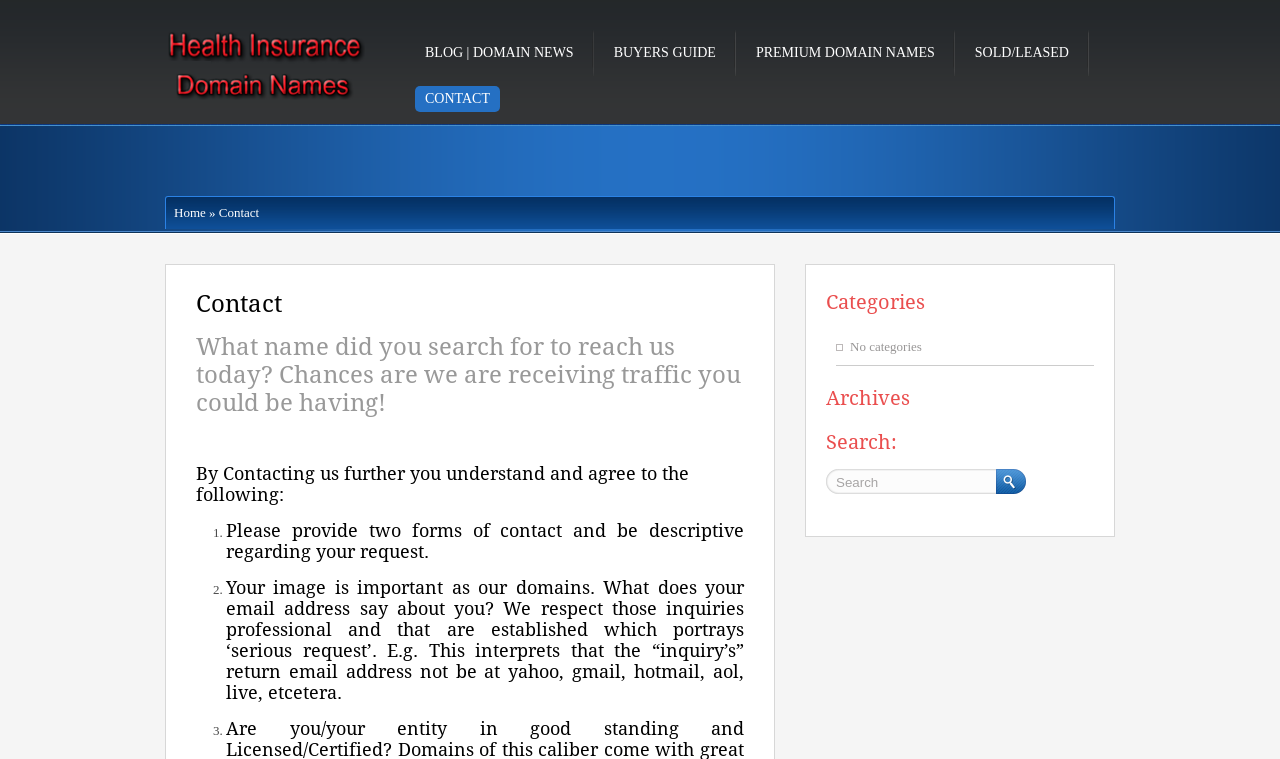What is the purpose of the search bar?
Answer the question with a single word or phrase, referring to the image.

To search the website